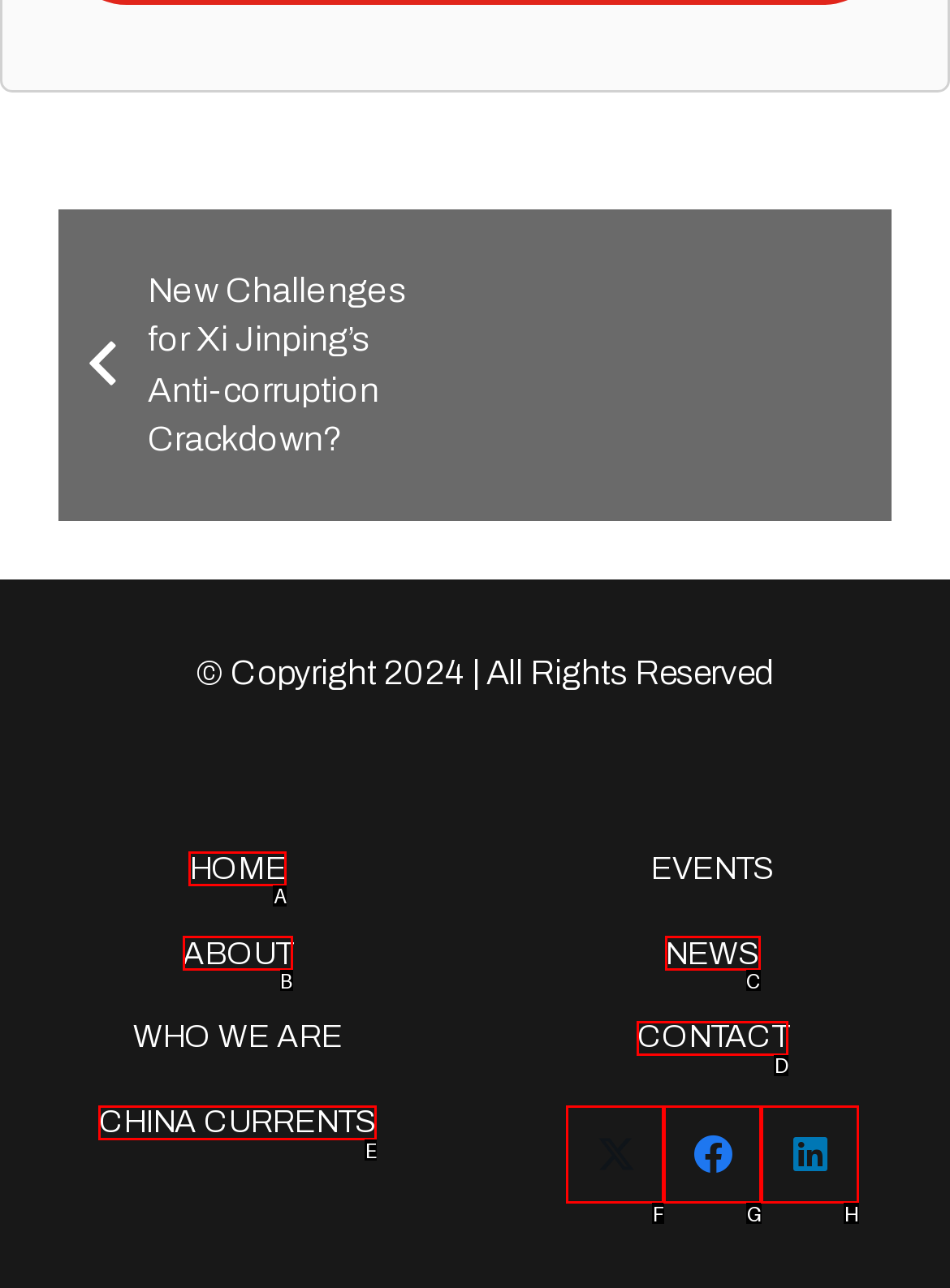Identify the letter of the UI element that corresponds to: aria-label="Facebook" title="Facebook"
Respond with the letter of the option directly.

G